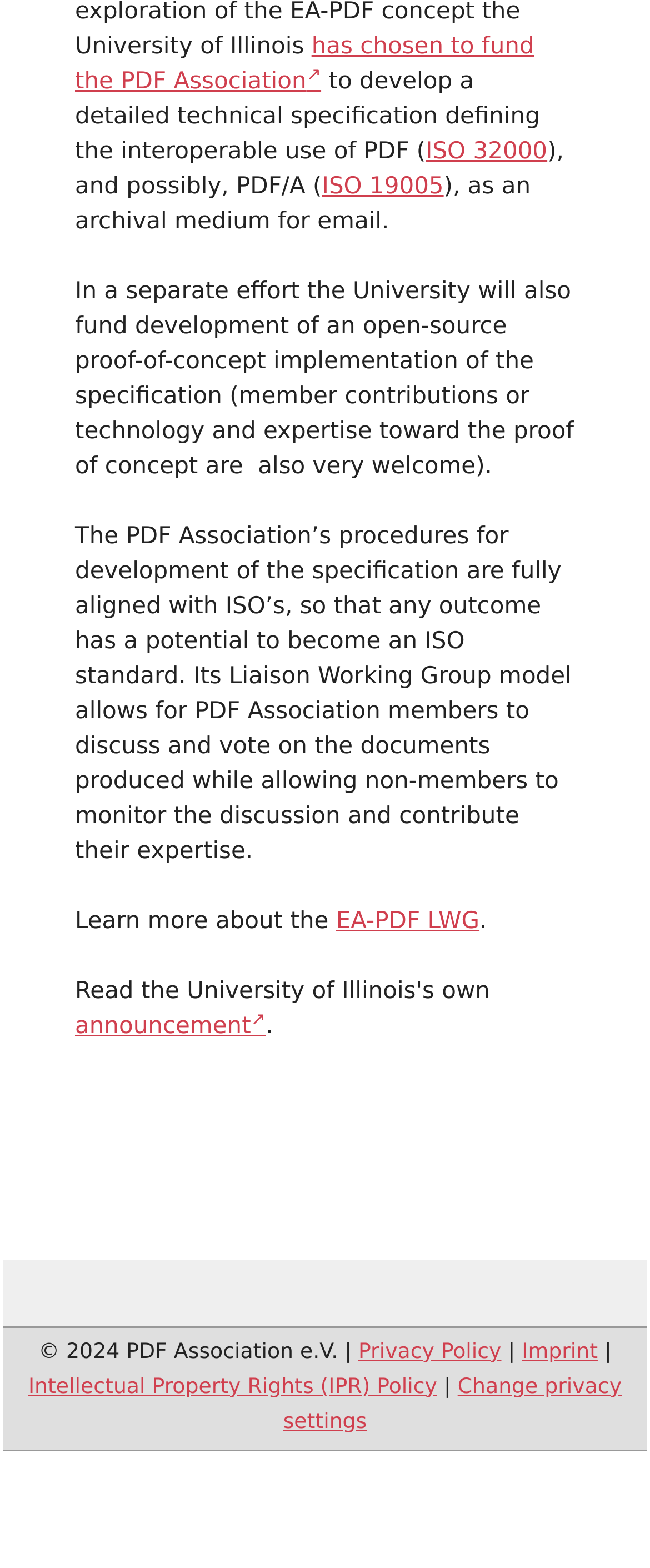Using the given element description, provide the bounding box coordinates (top-left x, top-left y, bottom-right x, bottom-right y) for the corresponding UI element in the screenshot: Change privacy settings

[0.436, 0.875, 0.956, 0.914]